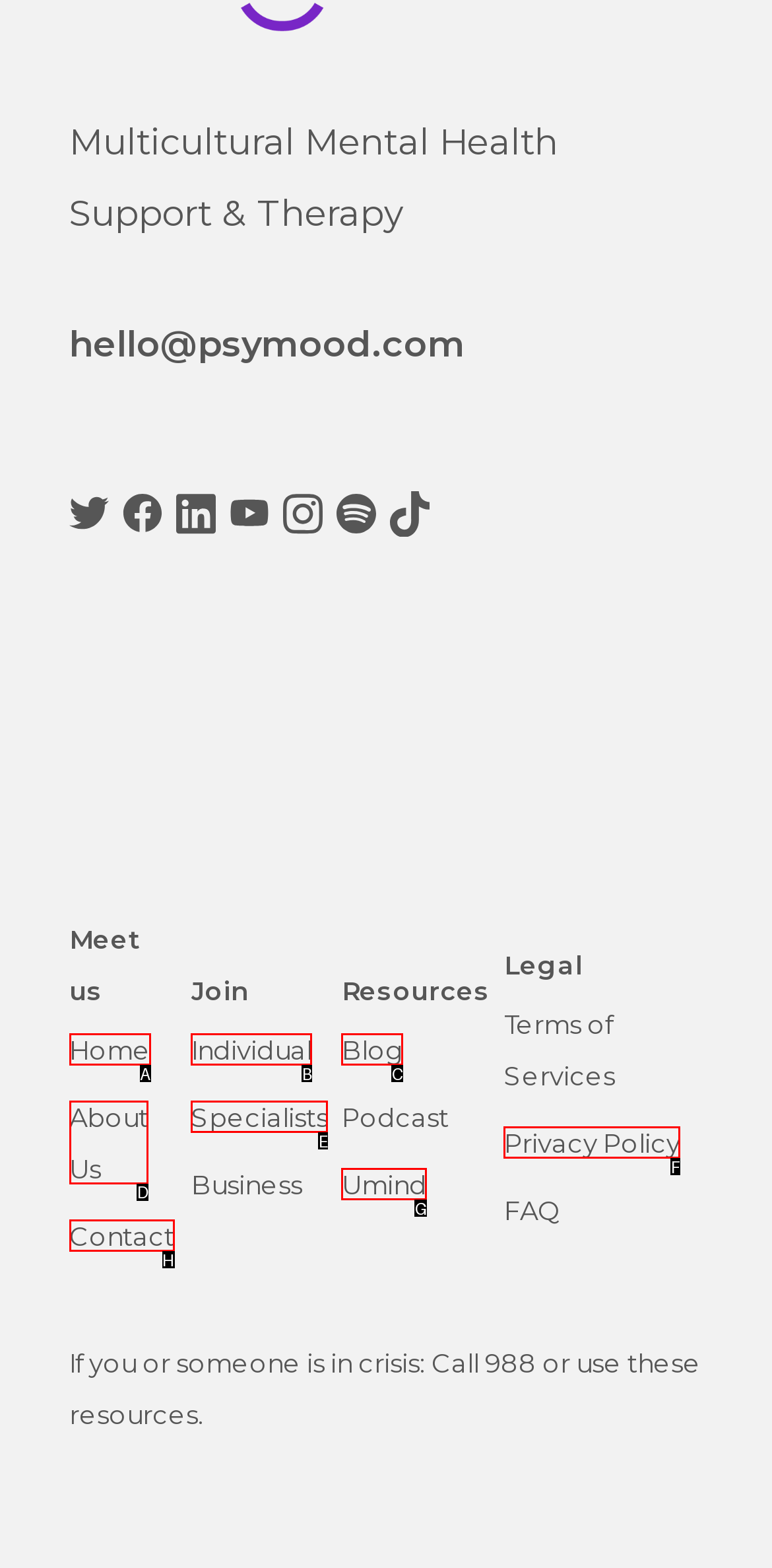Select the proper UI element to click in order to perform the following task: Click the 'About Us' link. Indicate your choice with the letter of the appropriate option.

D